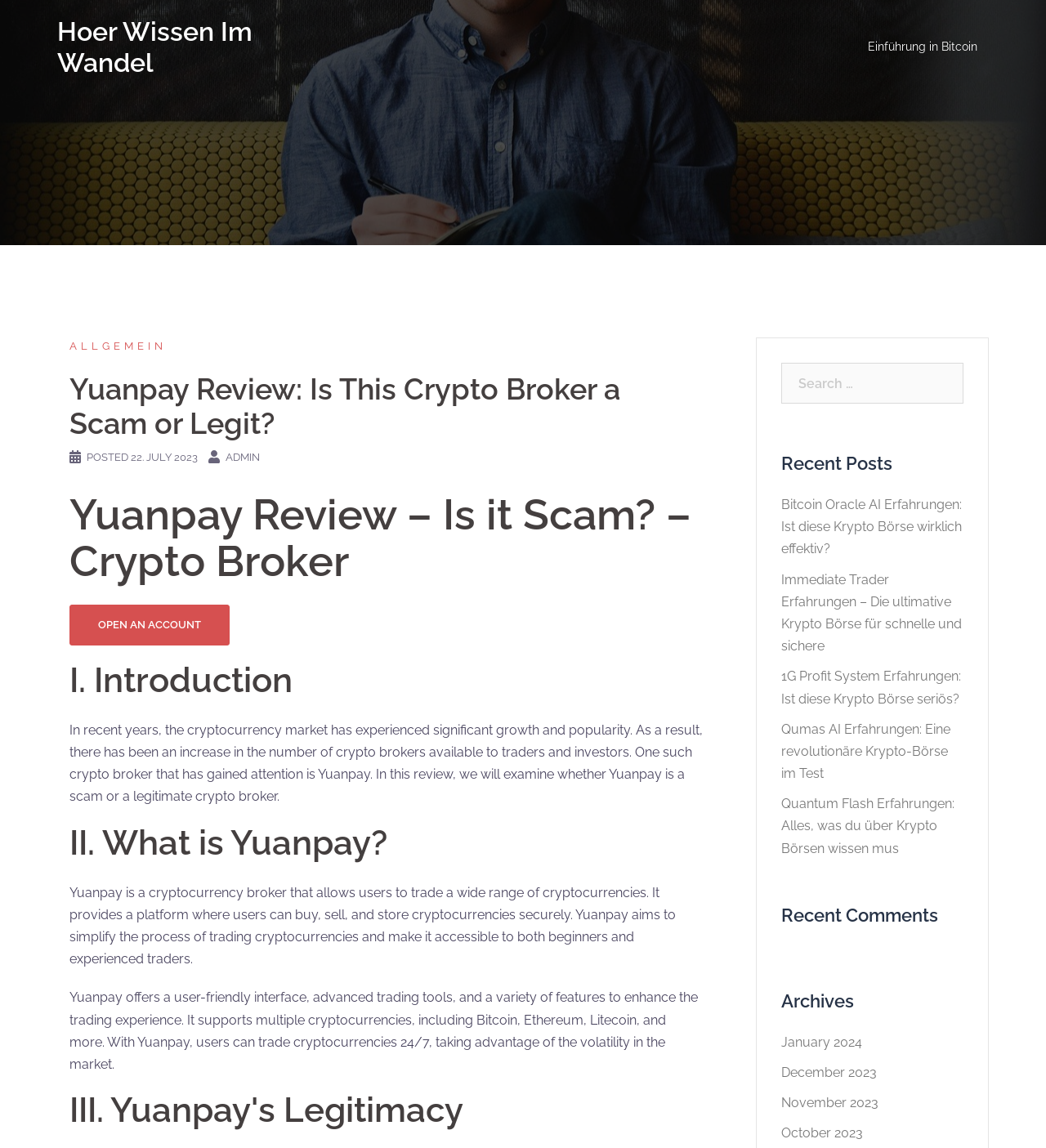Locate the bounding box coordinates of the element you need to click to accomplish the task described by this instruction: "Check the 'Recent Posts'".

[0.747, 0.394, 0.921, 0.43]